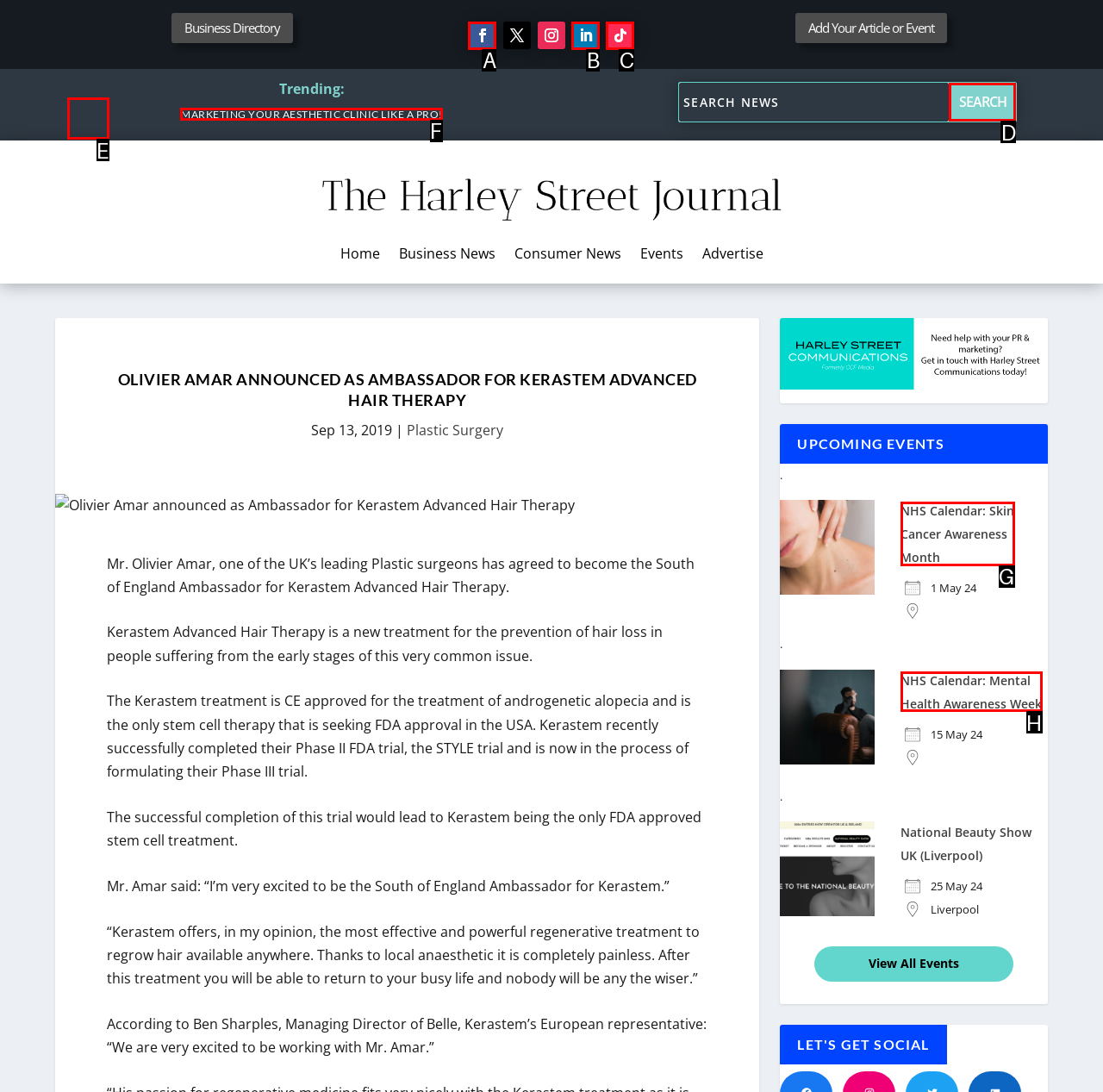Identify the correct UI element to click on to achieve the task: View article on MARKETING YOUR AESTHETIC CLINIC LIKE A PRO!. Provide the letter of the appropriate element directly from the available choices.

F